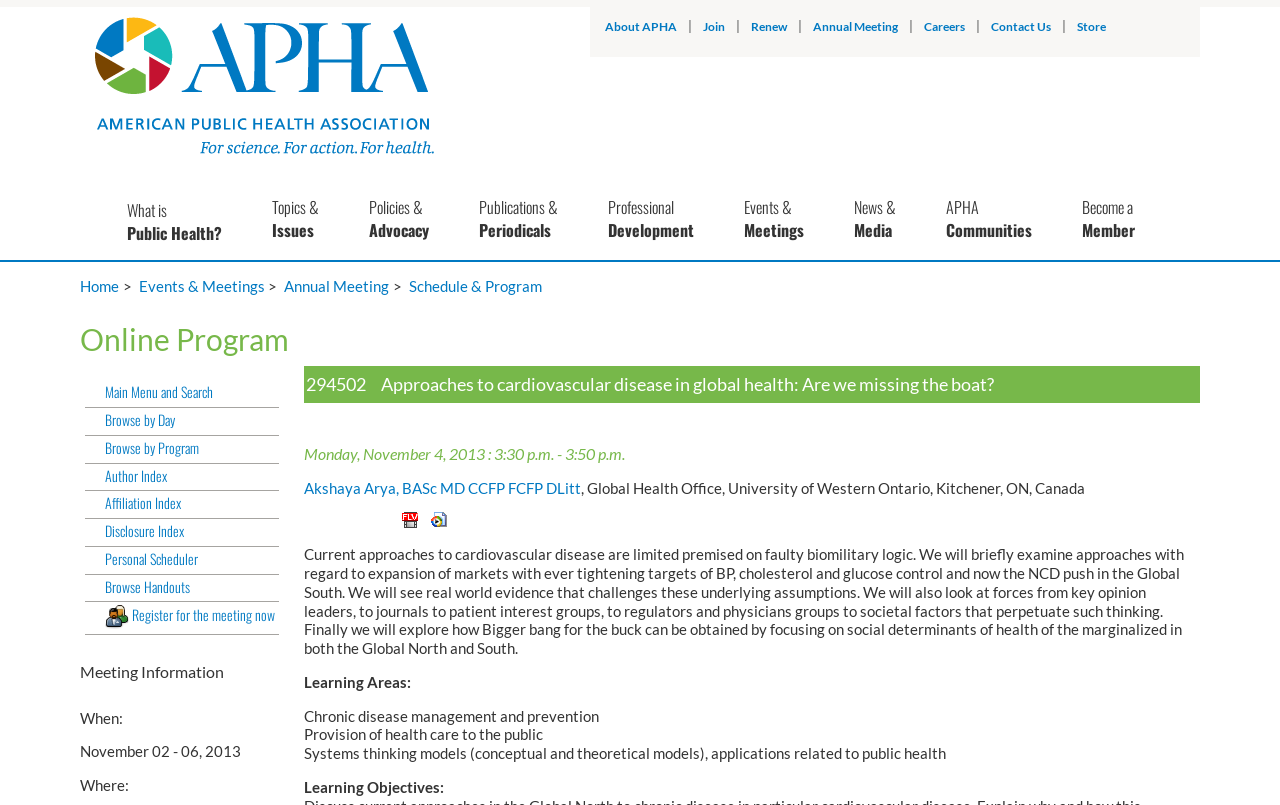Determine the bounding box coordinates of the clickable region to follow the instruction: "Click on About APHA".

[0.473, 0.024, 0.529, 0.042]